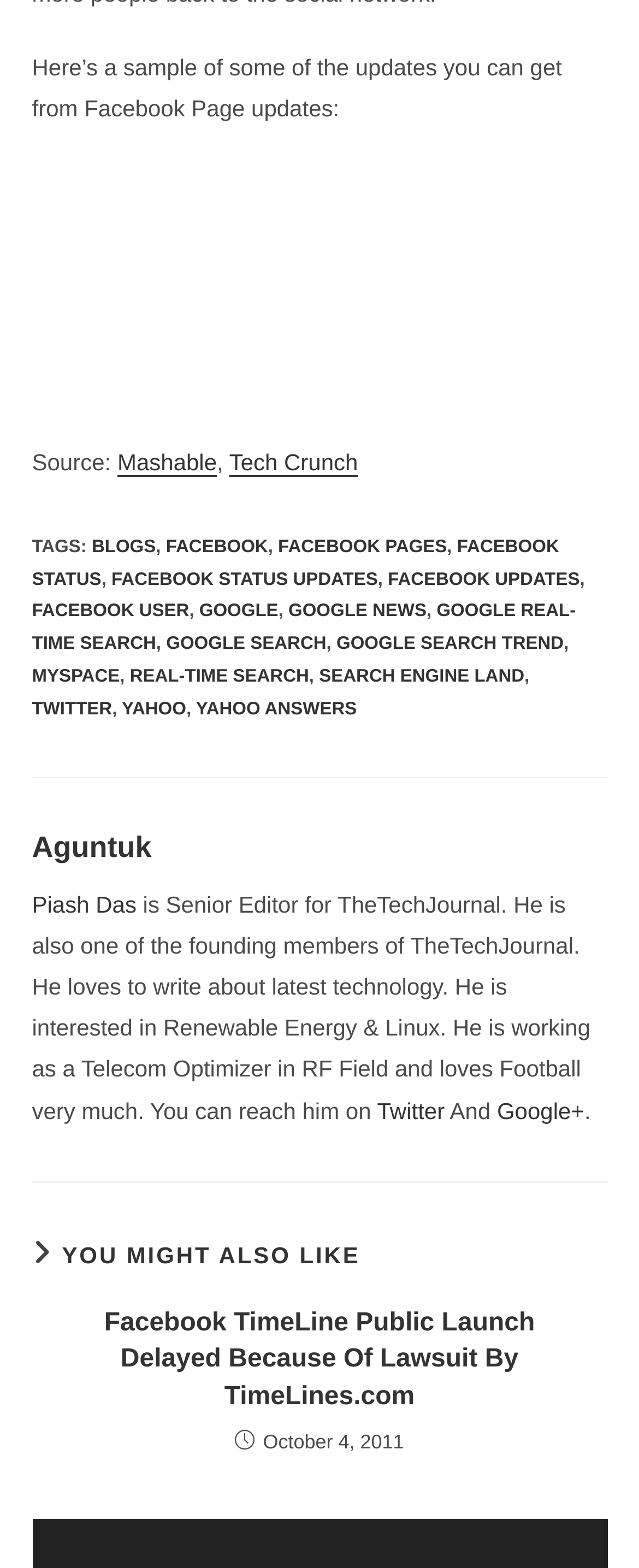What is the date of the article 'Facebook TimeLine Public Launch Delayed Because Of Lawsuit By TimeLines.com'?
Answer the question with just one word or phrase using the image.

October 4, 2011